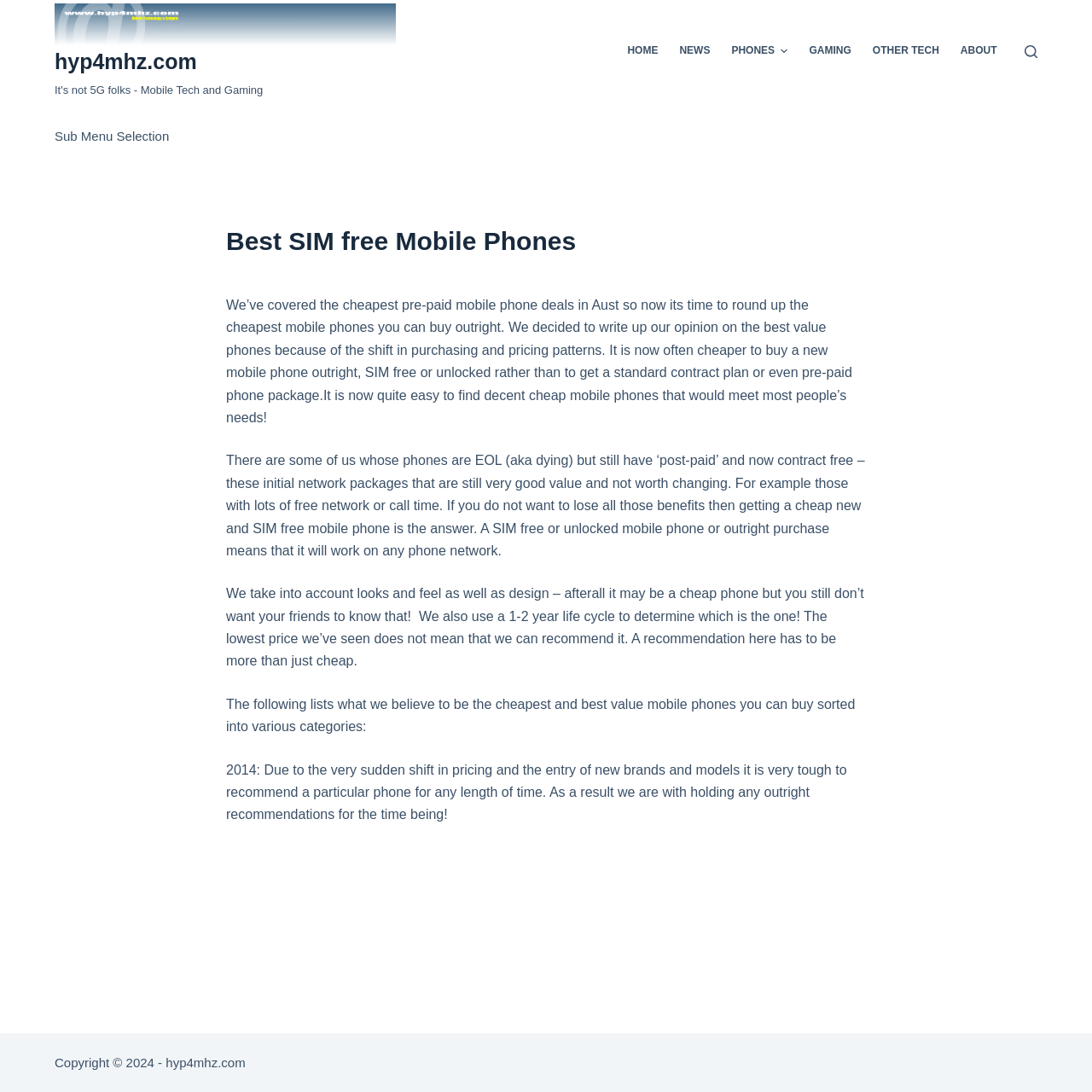What is the main heading displayed on the webpage? Please provide the text.

Best SIM free Mobile Phones